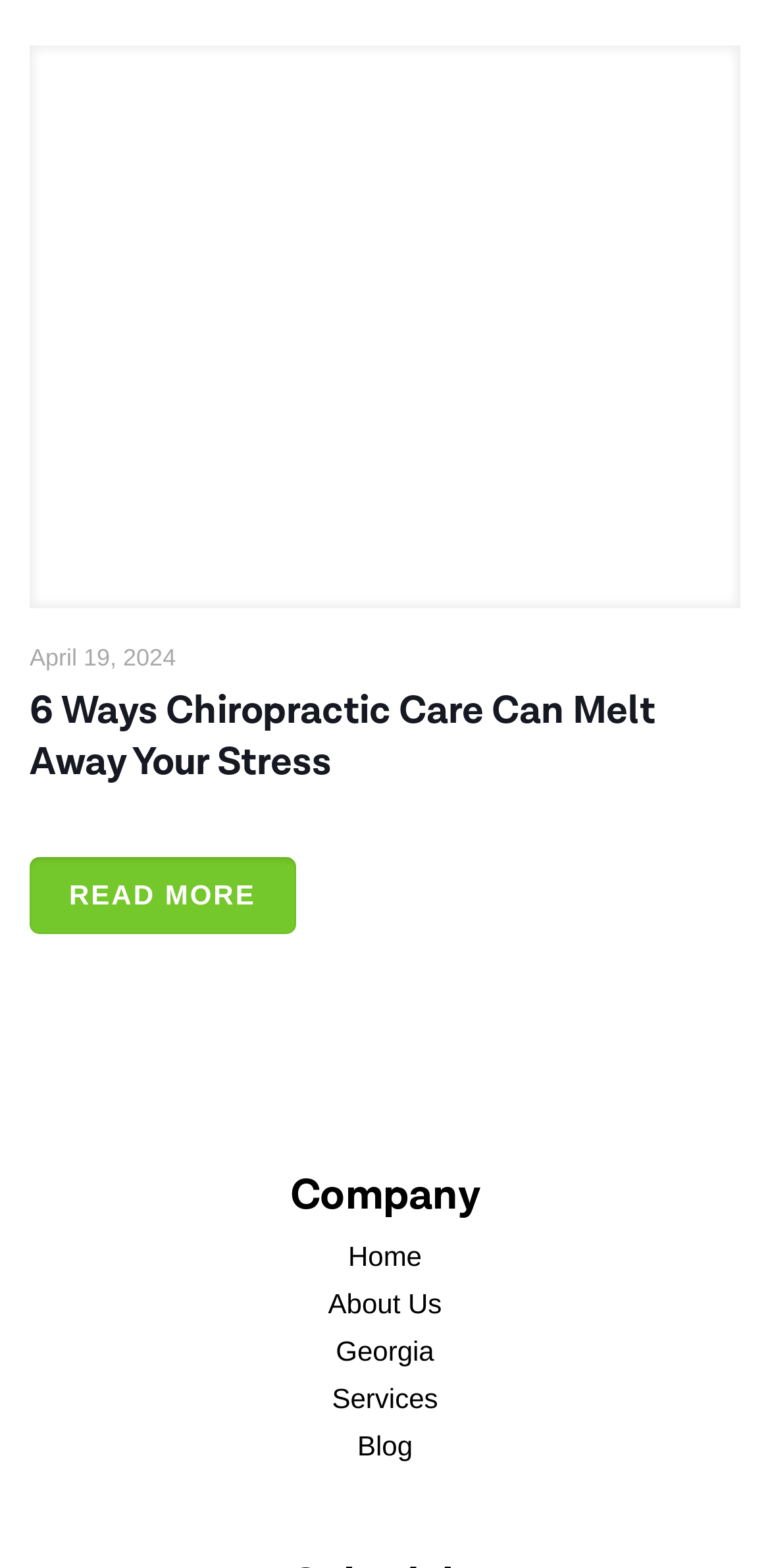Provide a brief response to the question using a single word or phrase: 
What is the category of the article?

Stress